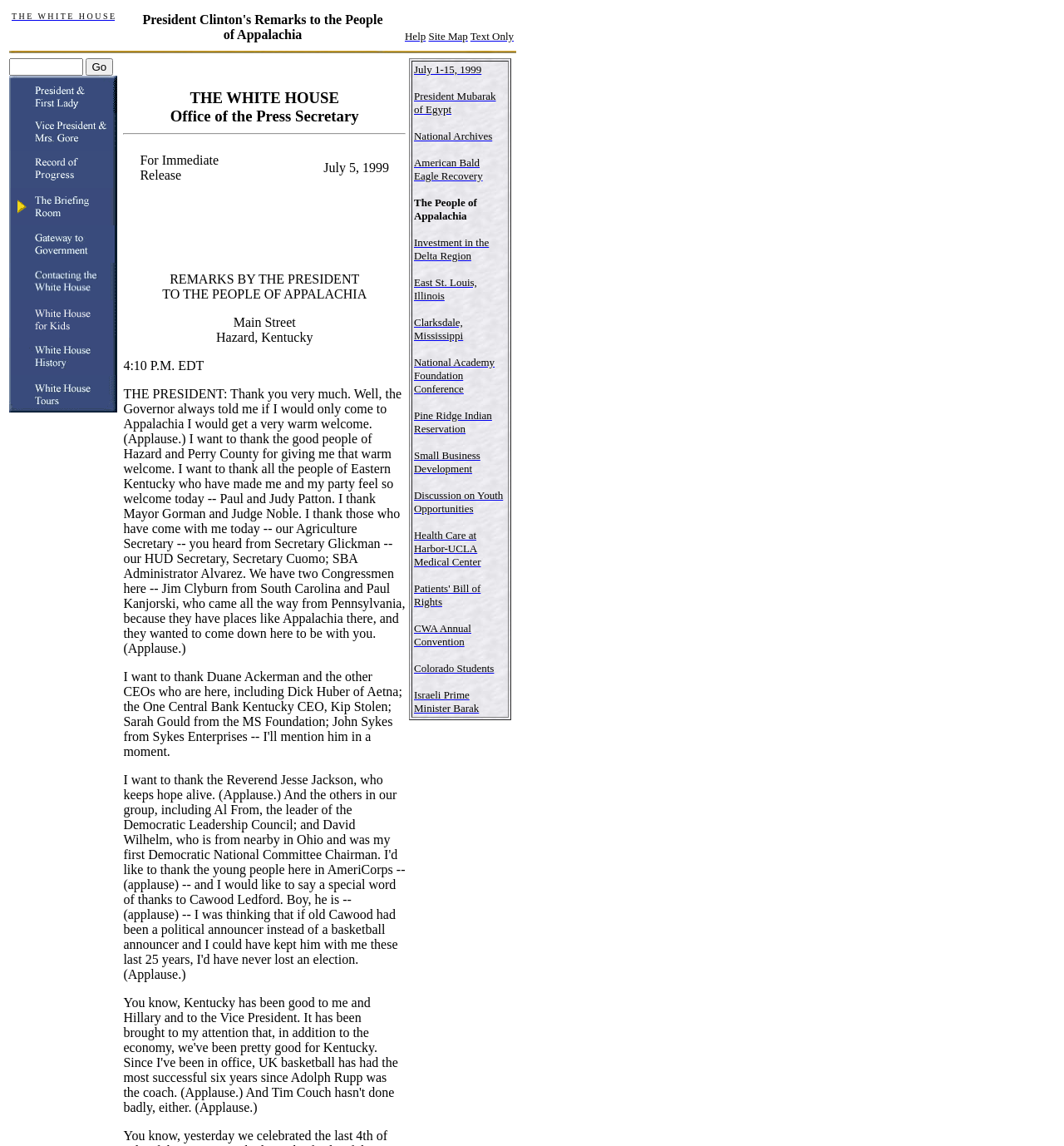Find the bounding box coordinates of the UI element according to this description: "Frequently Asked Questions".

None